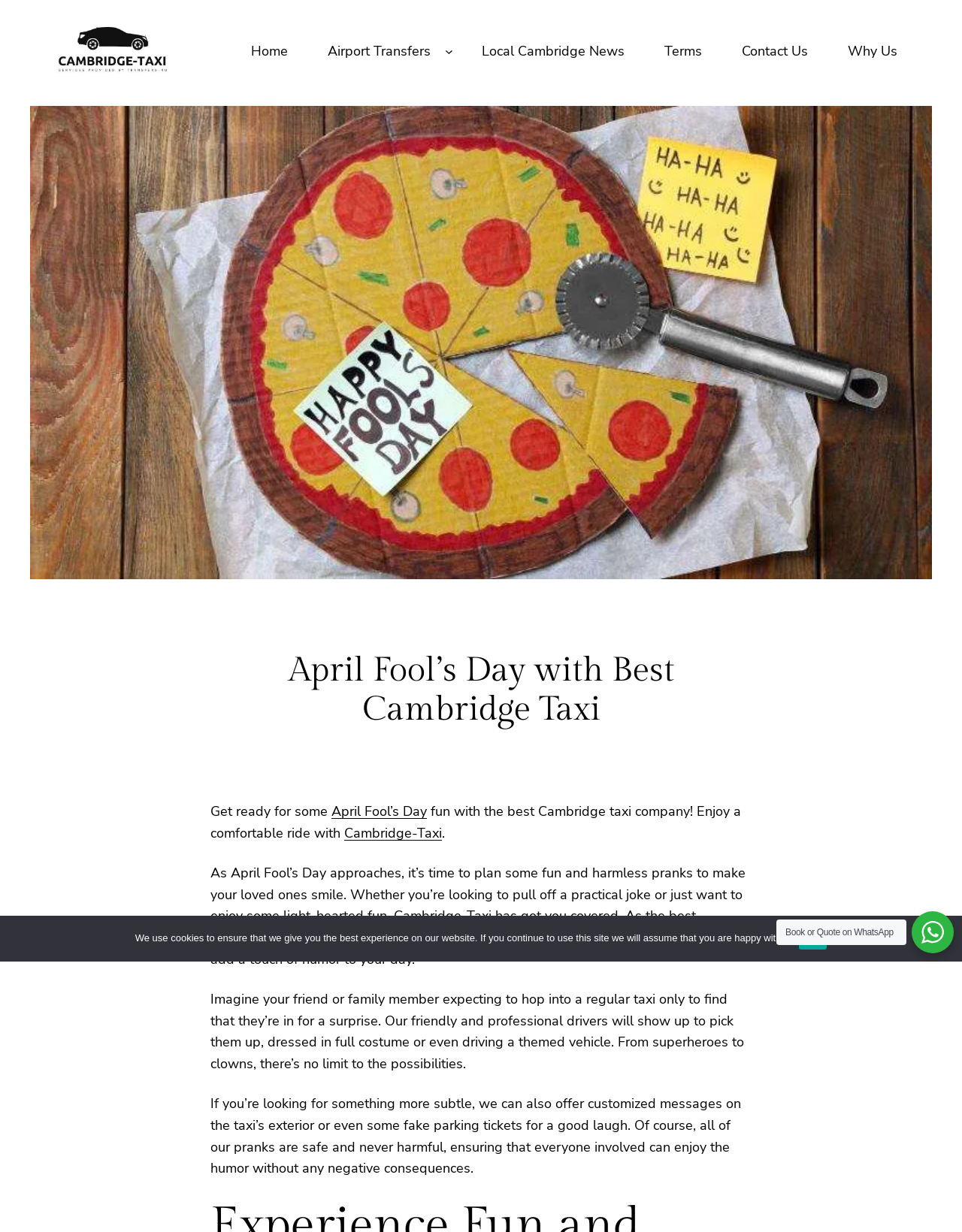Please provide a comprehensive answer to the question below using the information from the image: What is the purpose of the taxi company on April Fool's Day?

I found the answer by reading the text content of the webpage. The text mentions 'plan some fun and harmless pranks to make your loved ones smile' and 'add a touch of humor to your day' which suggests that the taxi company is involved in playing harmless pranks on April Fool's Day.